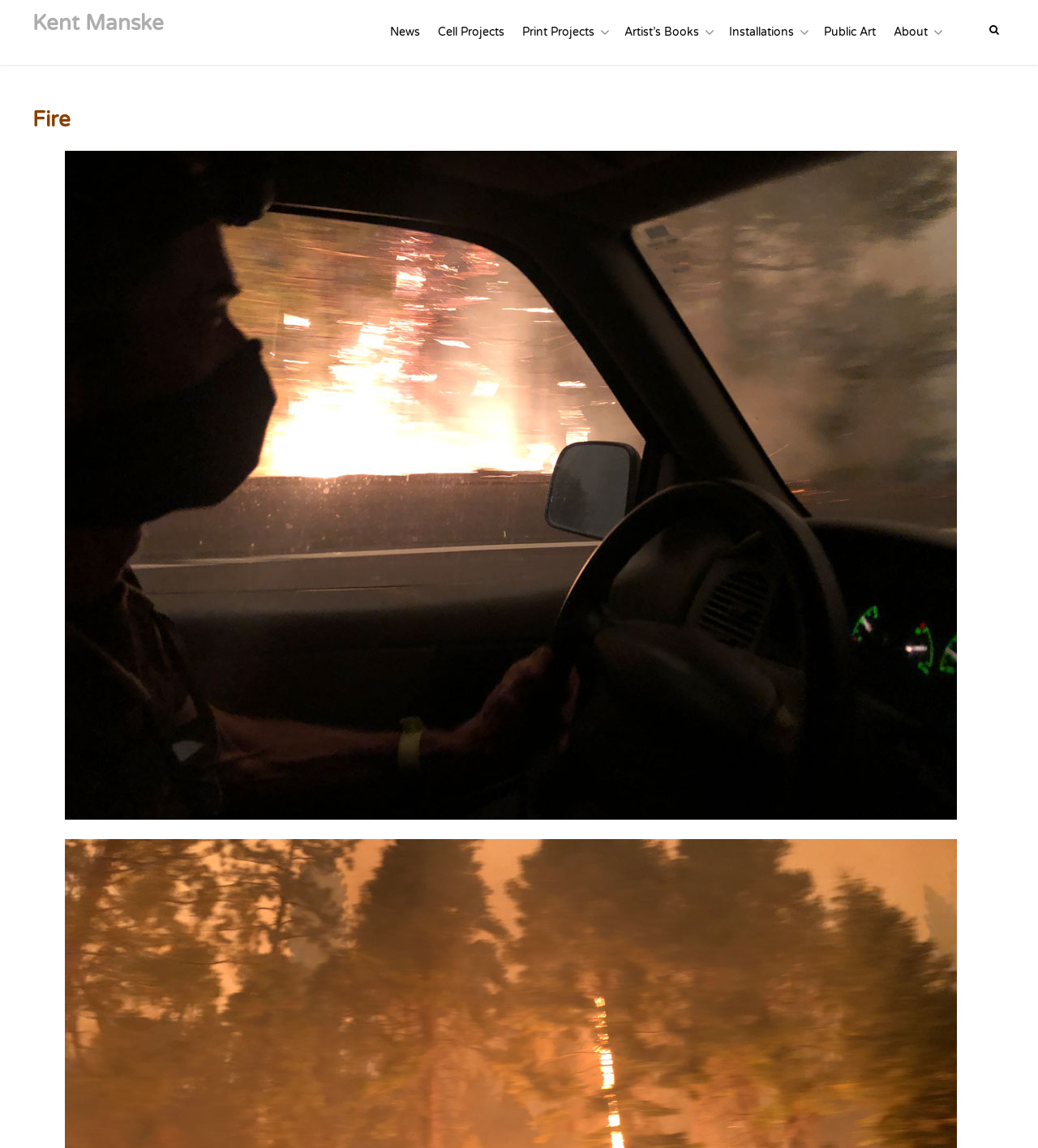Locate the bounding box coordinates of the element you need to click to accomplish the task described by this instruction: "go to News".

[0.367, 0.006, 0.413, 0.049]